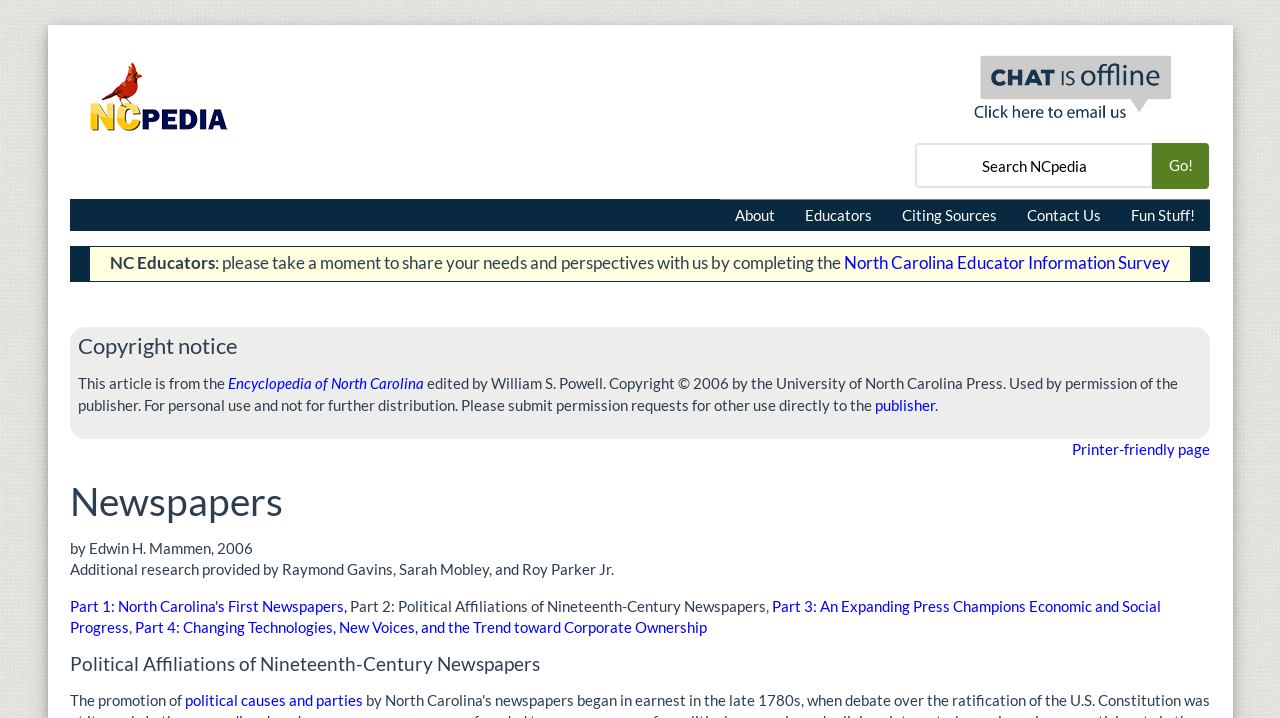Find the bounding box coordinates for the area that must be clicked to perform this action: "Click on About".

[0.562, 0.277, 0.617, 0.322]